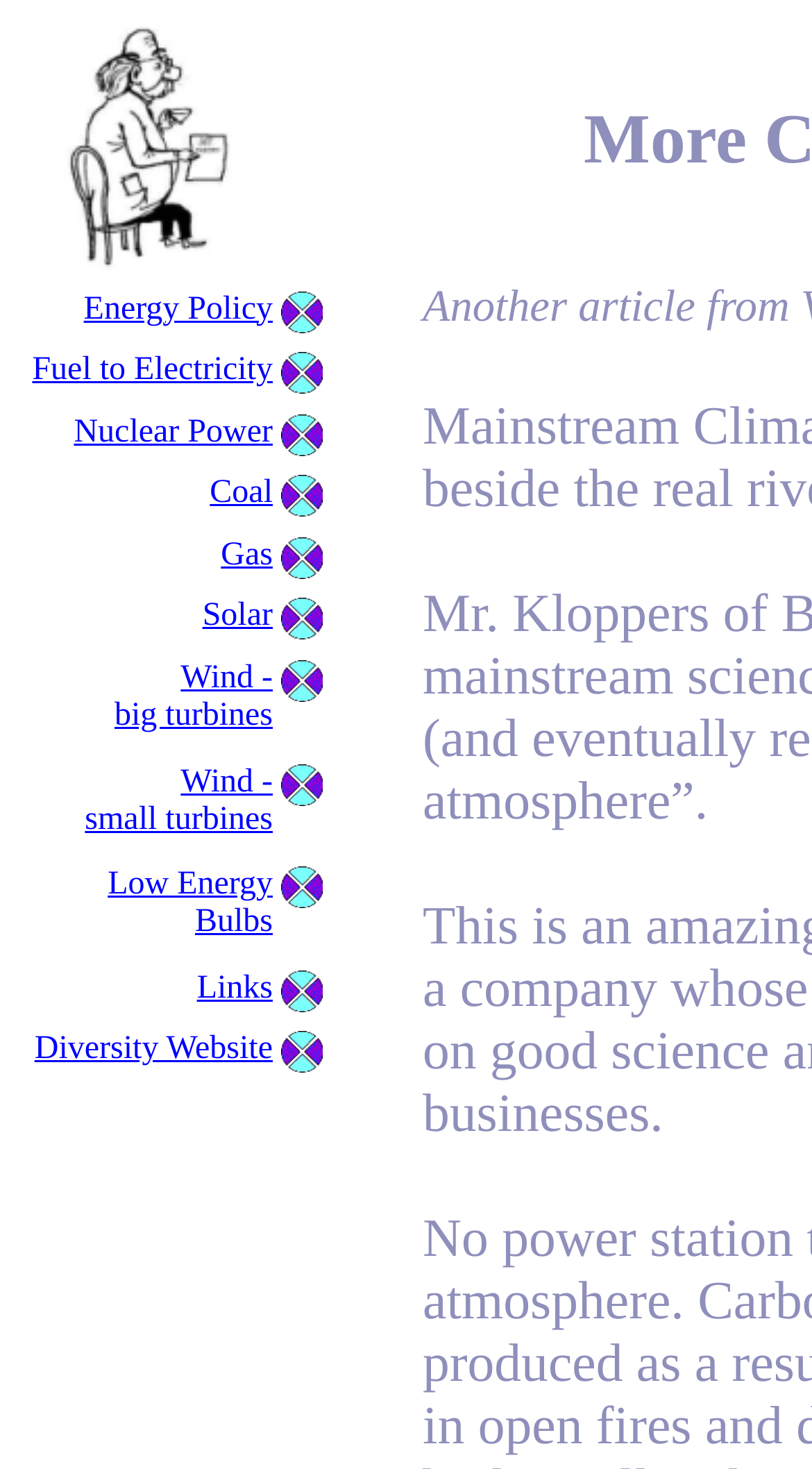Please determine the bounding box coordinates of the element's region to click for the following instruction: "Learn about Nuclear Power".

[0.091, 0.282, 0.336, 0.306]